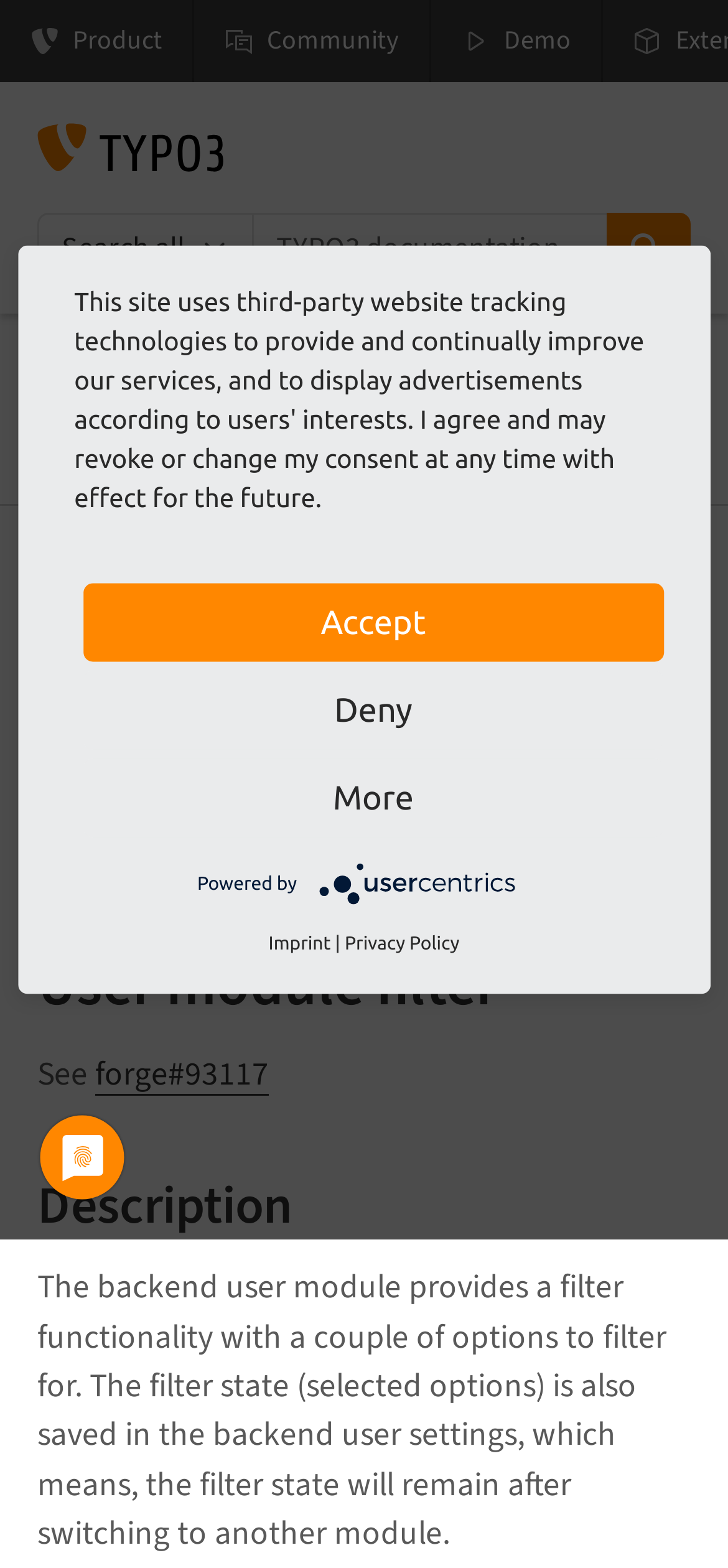Articulate a complete and detailed caption of the webpage elements.

This webpage is a documentation page for a specific feature in the TYPO3 Core main documentation. At the top, there are four links: "Product", "Community", "Demo", and the TYPO3 logo, which is also an image. Below the logo, there is a search bar with a combobox, a textbox, and a button. 

To the right of the search bar, there is a link to "Core" and a static text "Release:". Below this, there is a navigation section with breadcrumbs, which includes links to "TYPO3 Core", "ChangeLog v11", "11.1 Changes", and the current feature being viewed. 

The main content of the page is a feature description, which includes a heading, a static text, and a link to "forge#93117". Below this, there is another heading "Description" and a long paragraph of text that describes the feature. 

On the right side of the page, there is an image. At the bottom of the page, there is a dialog box with a message about website tracking technologies and three buttons: "Accept", "Deny", and "More". Below this, there are links to "Powered by", "Usercentrics Consent Management Platform Logo", "Imprint", and "Privacy Policy", separated by a vertical line.